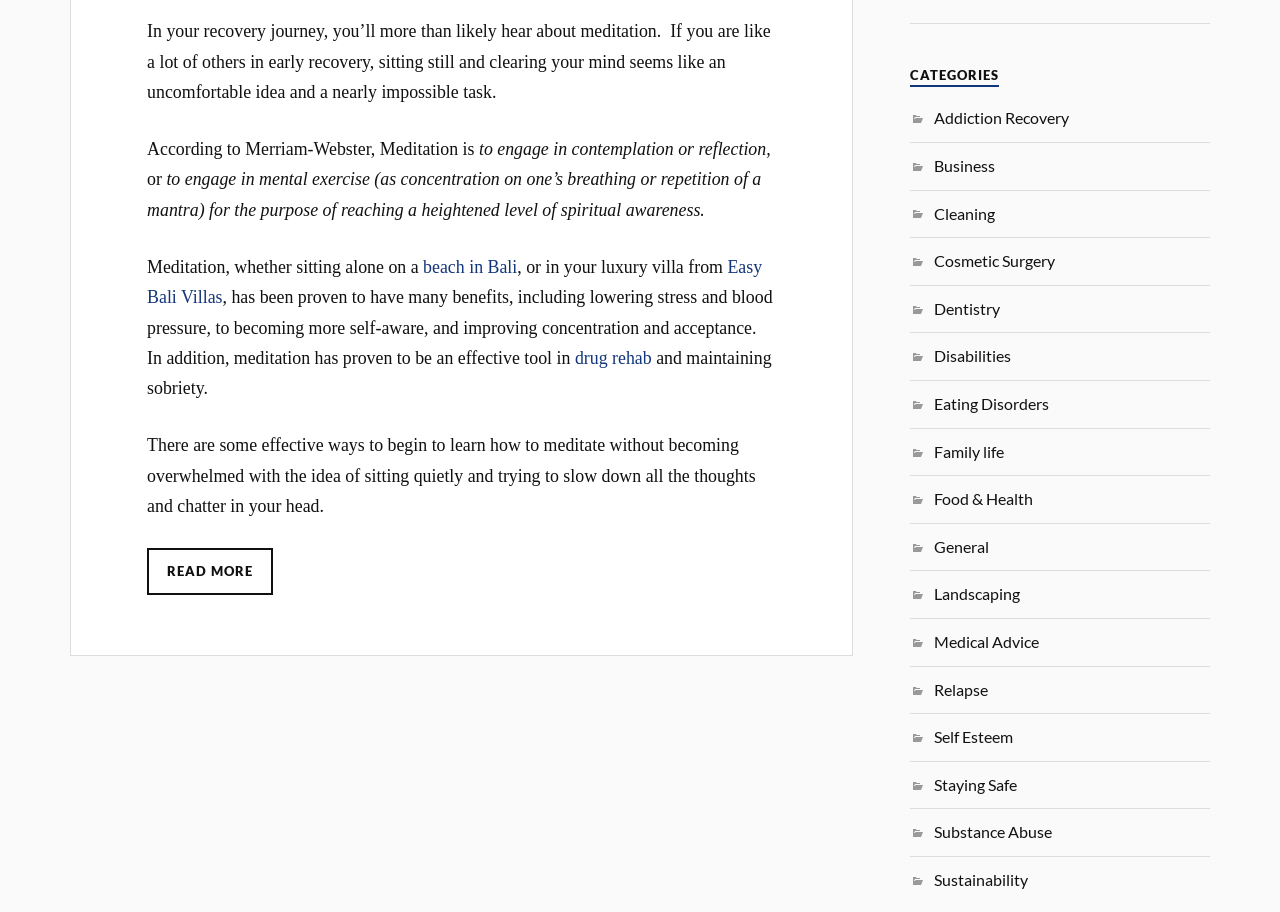What is meditation?
By examining the image, provide a one-word or phrase answer.

contemplation or reflection